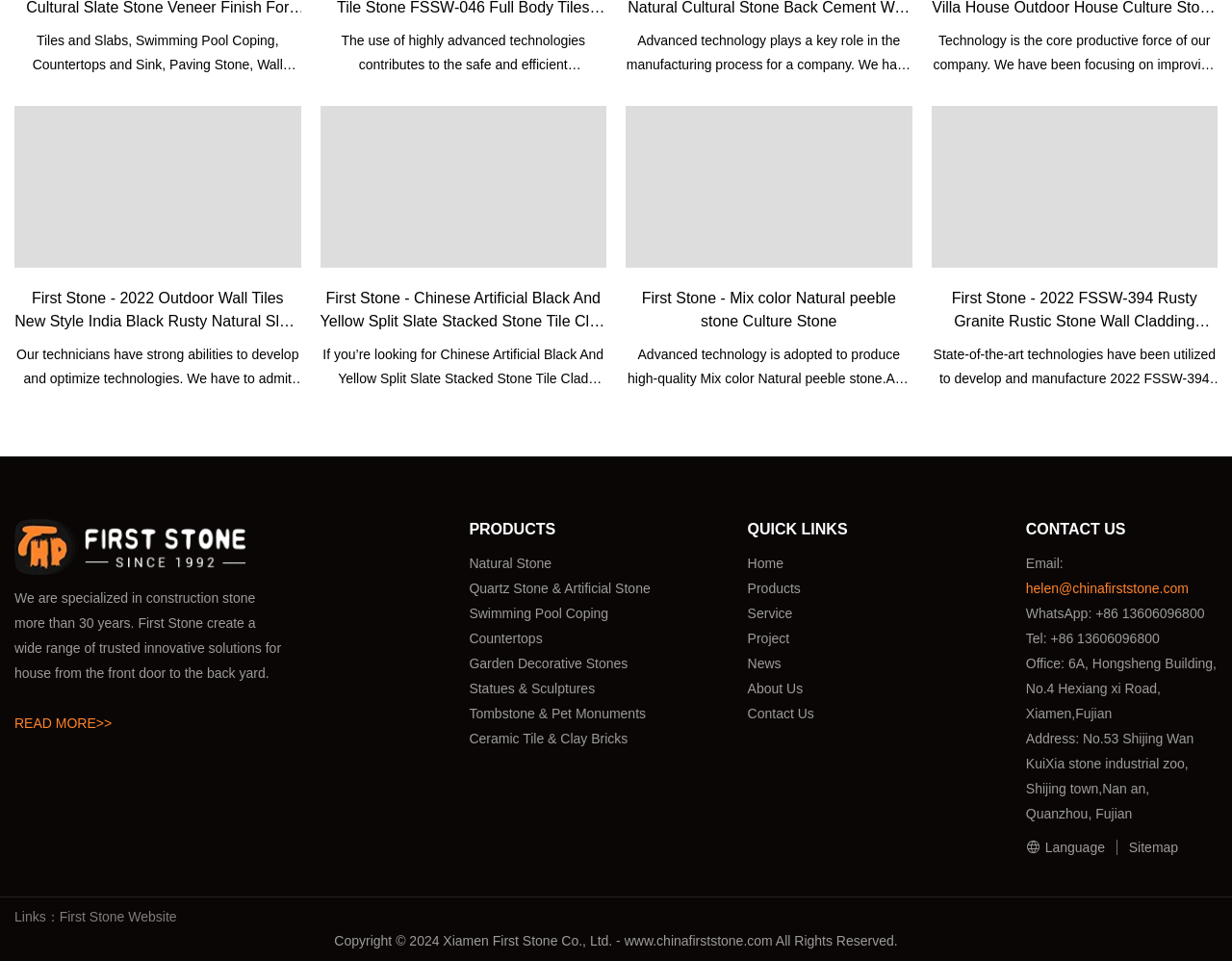Identify the bounding box for the UI element described as: "Quartz Stone & Artificial Stone". Ensure the coordinates are four float numbers between 0 and 1, formatted as [left, top, right, bottom].

[0.381, 0.605, 0.528, 0.621]